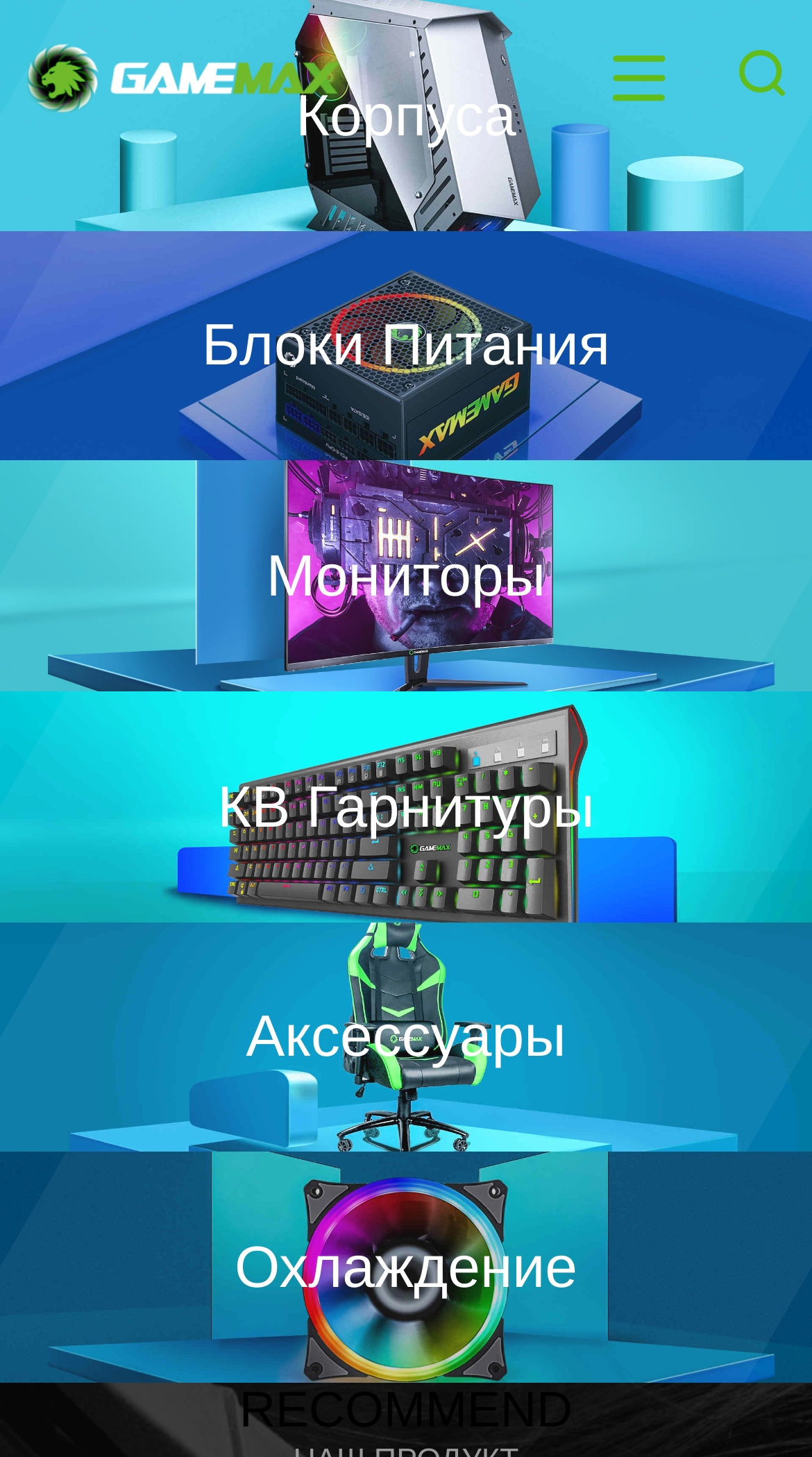Please give a succinct answer using a single word or phrase:
How many sections are there on the webpage?

7